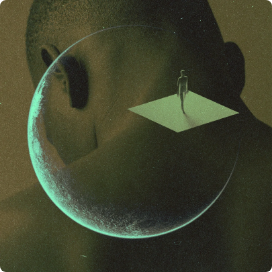Describe all the elements visible in the image meticulously.

This captivating image, titled "Horizon (2023)," features a striking visual of a figure standing on a surreal platform against a backdrop of a man's neck. The imagery evokes themes of introspection and isolation, characterized by the profound contrast between the human form and the otherworldly elements surrounding it. A translucent, glowing bubble encapsulates the scene, suggesting a boundary between reality and a dreamlike state. The muted color palette of greens and earthy tones adds a layer of depth and mystery, inviting viewers to reflect on the relationship between the individual and their environment. The composition masterfully blends the themes of vulnerability and exploration, making it an intriguing piece in contemporary art.